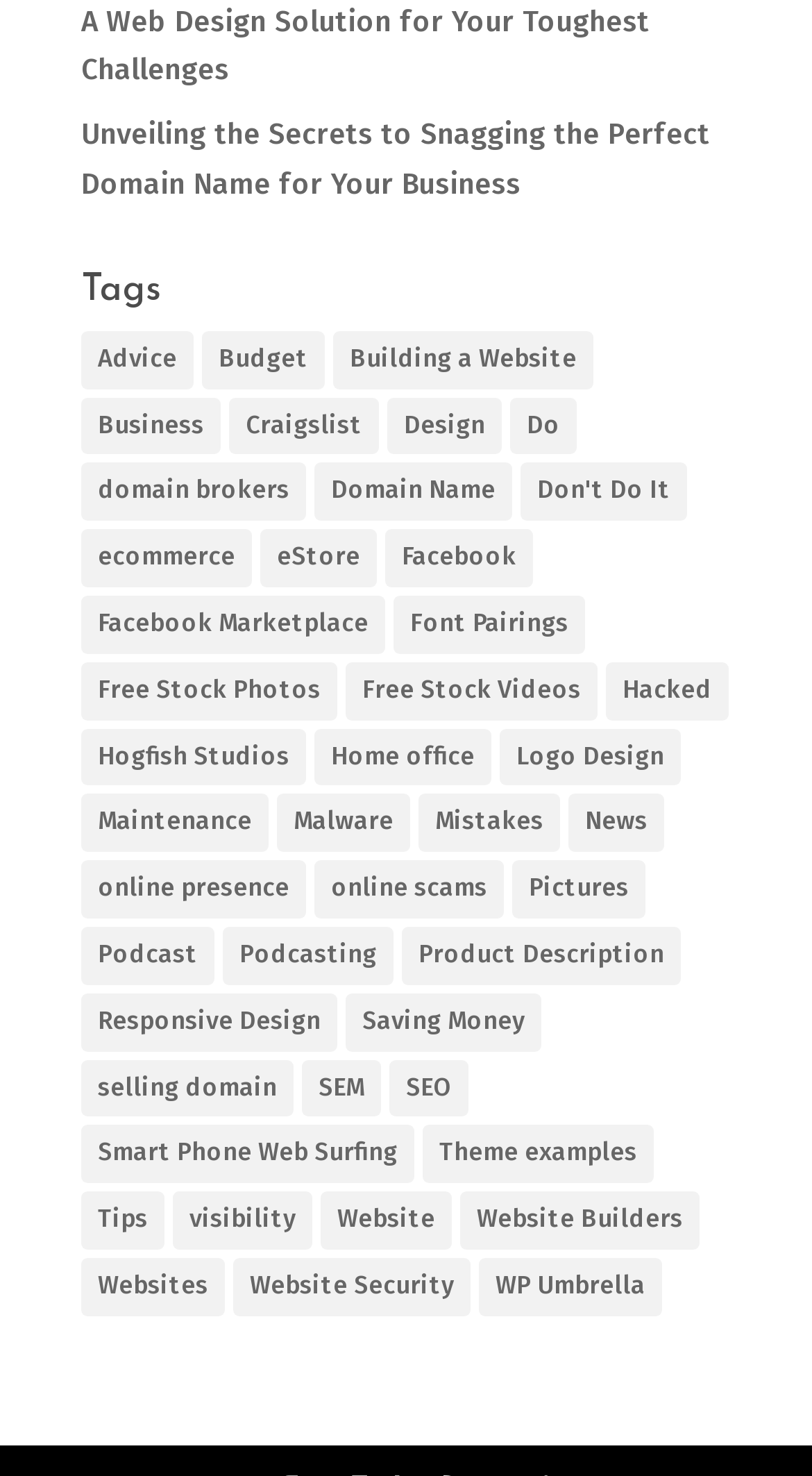Please determine the bounding box coordinates for the UI element described as: "Smart Phone Web Surfing".

[0.1, 0.763, 0.51, 0.802]